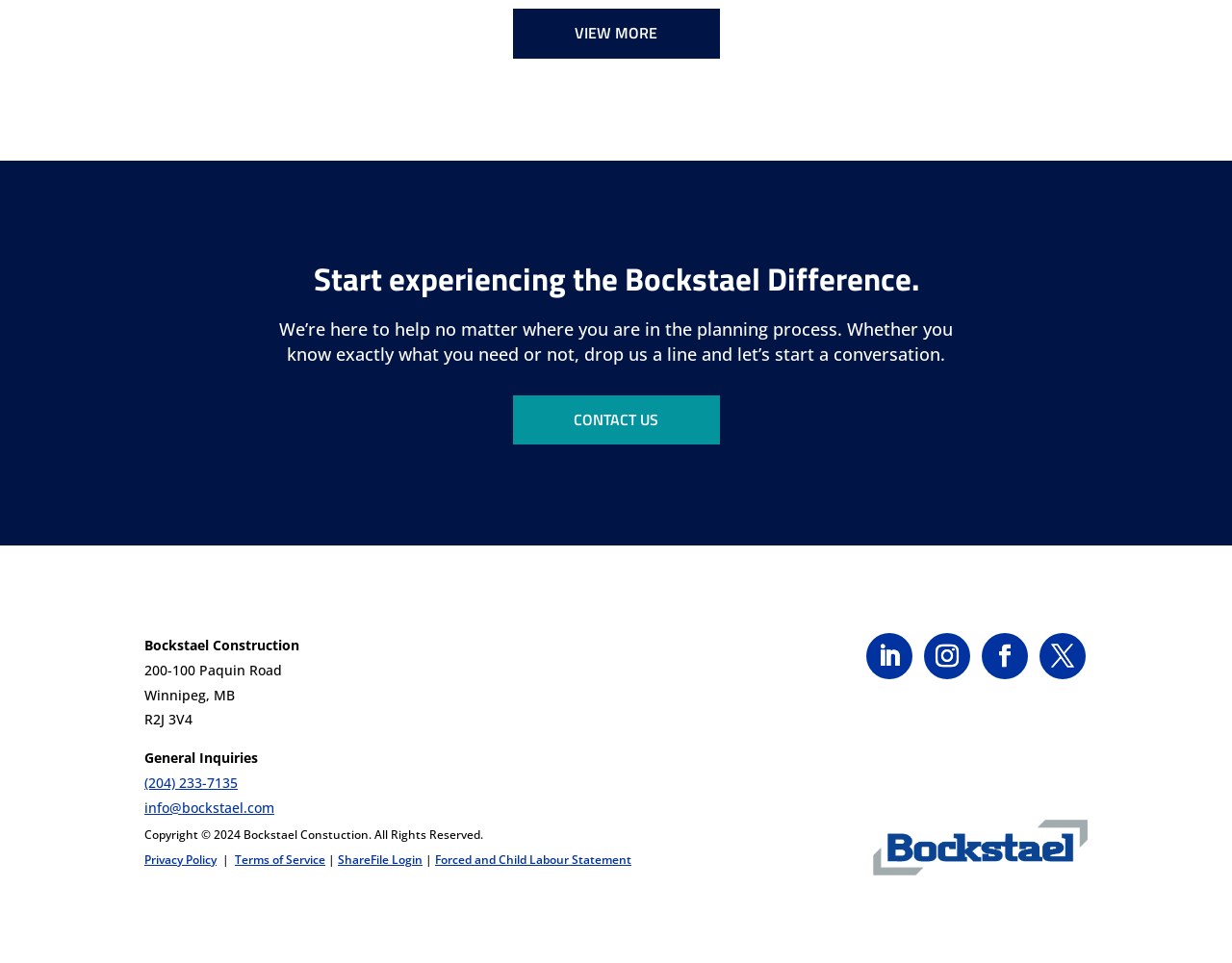Give a short answer using one word or phrase for the question:
What is the company name?

Bockstael Construction